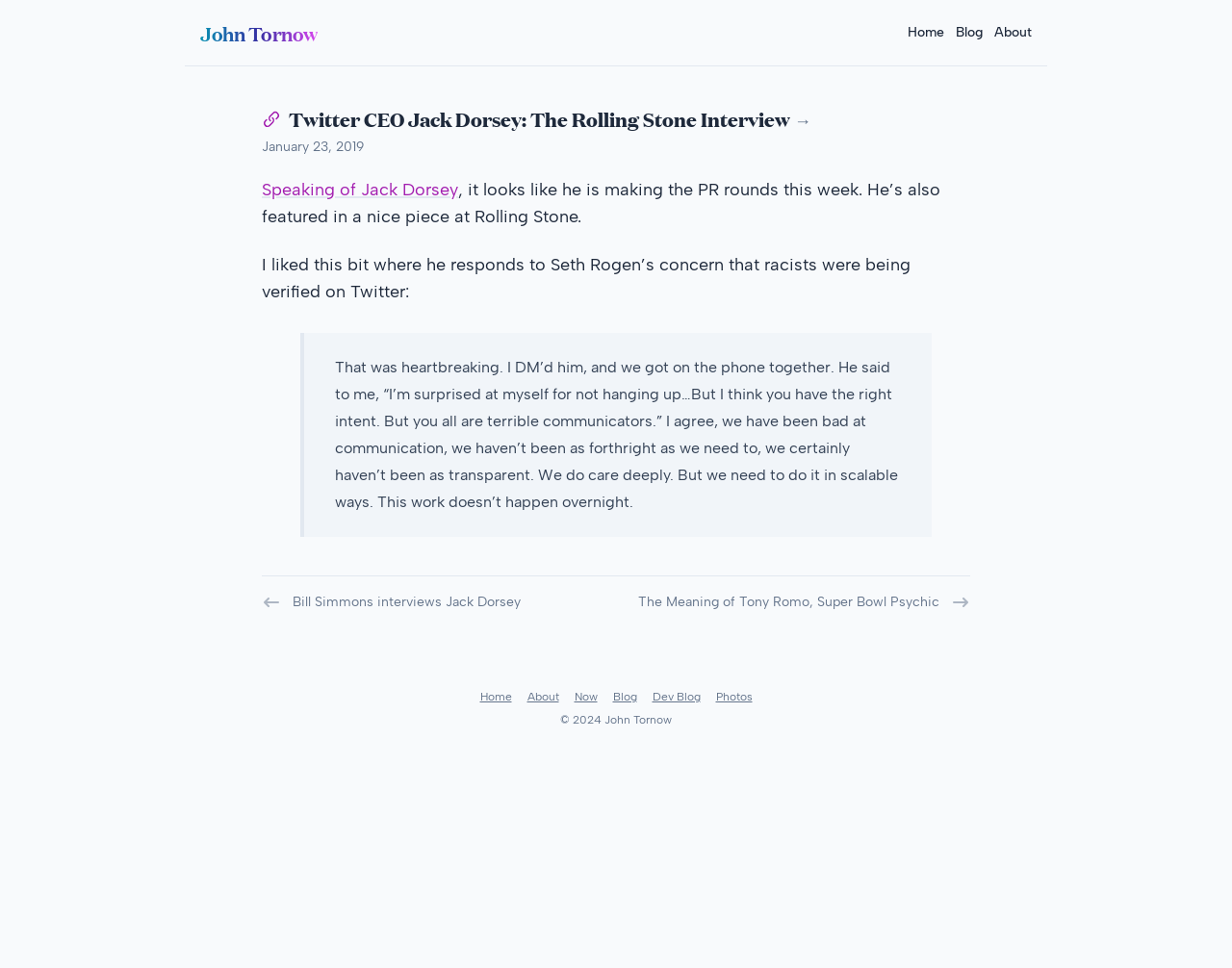Give a full account of the webpage's elements and their arrangement.

This webpage appears to be a blog post about Twitter CEO Jack Dorsey's interview with Rolling Stone. At the top of the page, there are four links: "John Tornow", "Home", "Blog", and "About", aligned horizontally. 

Below these links, the main content of the page begins. The title of the article, "Twitter CEO Jack Dorsey: The Rolling Stone Interview", is displayed prominently, accompanied by a small image. The title is followed by the date "January 23, 2019". 

The article itself discusses Jack Dorsey's recent interviews, including one with Rolling Stone. The text mentions that Dorsey is making the PR rounds and has also been featured in a piece at Rolling Stone. A quote from the interview is highlighted in a blockquote, where Dorsey responds to Seth Rogen's concern about racists being verified on Twitter. 

Further down the page, there are two links to other articles: "Bill Simmons interviews Jack Dorsey" and "The Meaning of Tony Romo, Super Bowl Psychic". 

At the bottom of the page, there is a section with links to other parts of the website, including "Home", "About", "Now", "Blog", "Dev Blog", and "Photos". The page ends with a copyright notice, "© 2024 John Tornow".